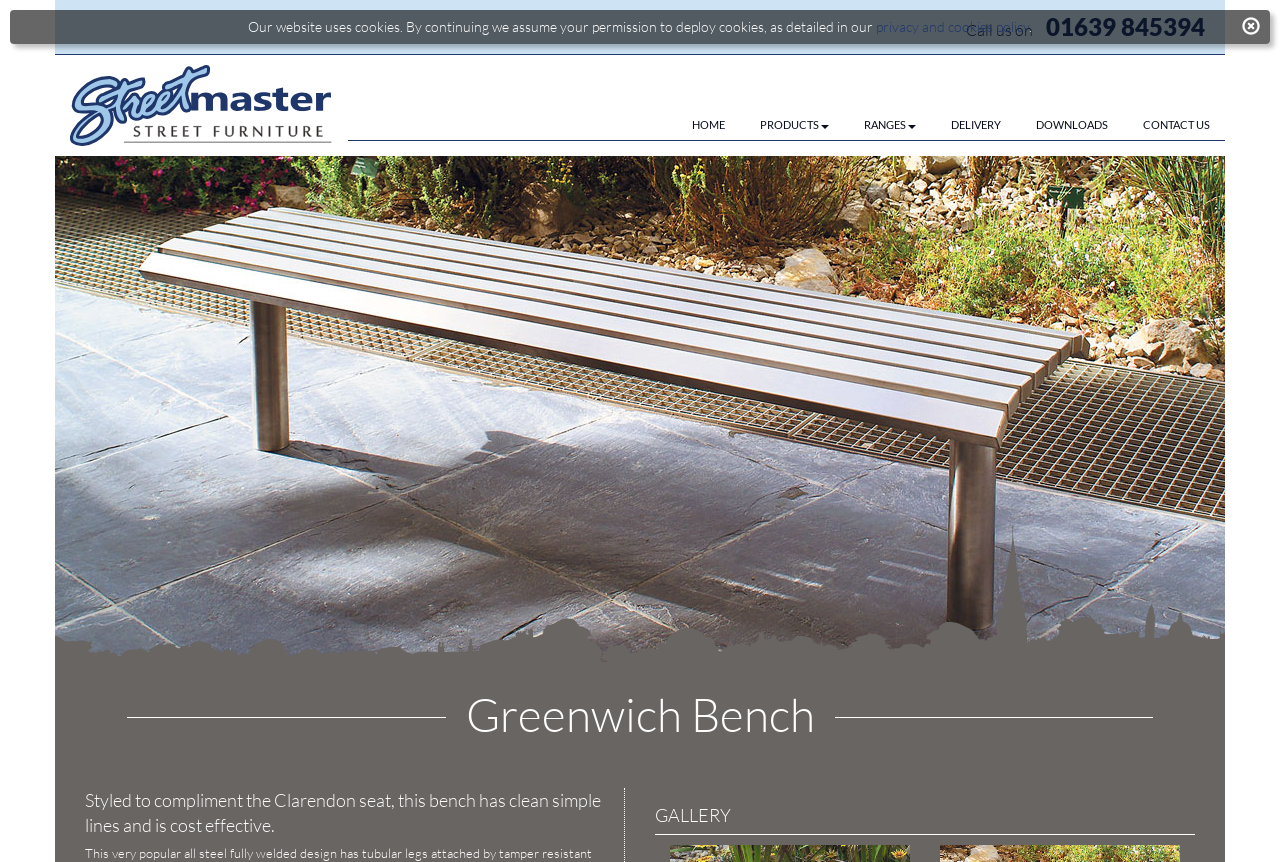Please provide a one-word or short phrase answer to the question:
Is there an image on the page?

Yes